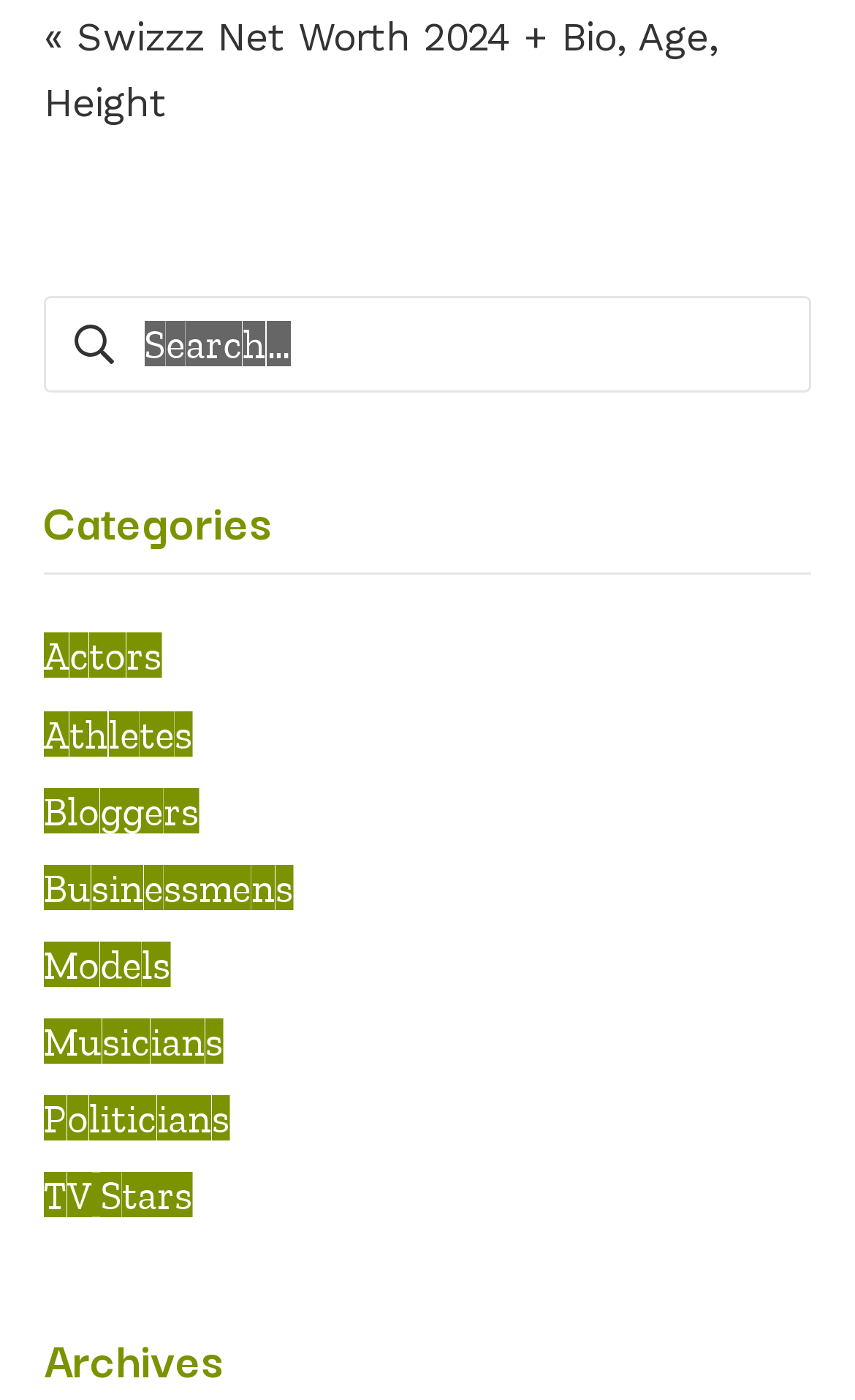Is there a link to a specific person's net worth?
Refer to the image and respond with a one-word or short-phrase answer.

Yes